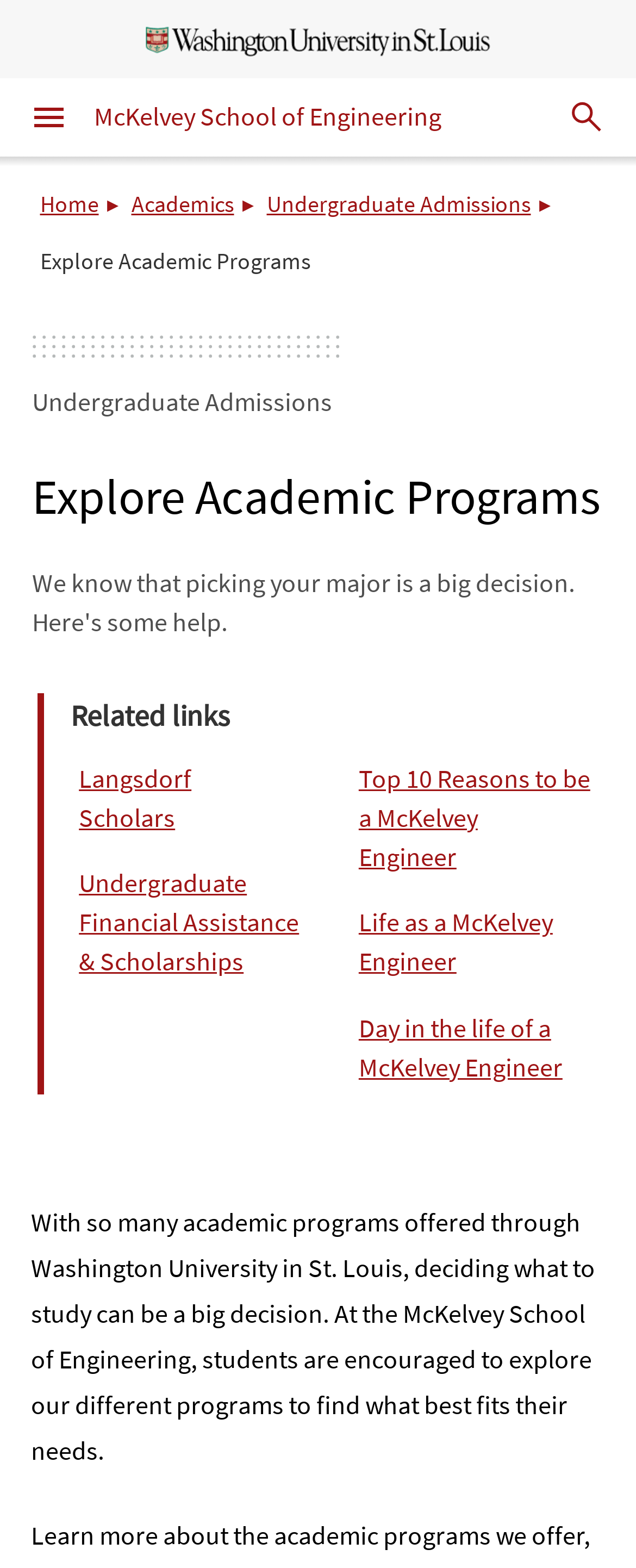Please locate the bounding box coordinates for the element that should be clicked to achieve the following instruction: "explore Undergraduate Admissions". Ensure the coordinates are given as four float numbers between 0 and 1, i.e., [left, top, right, bottom].

[0.406, 0.112, 0.847, 0.148]